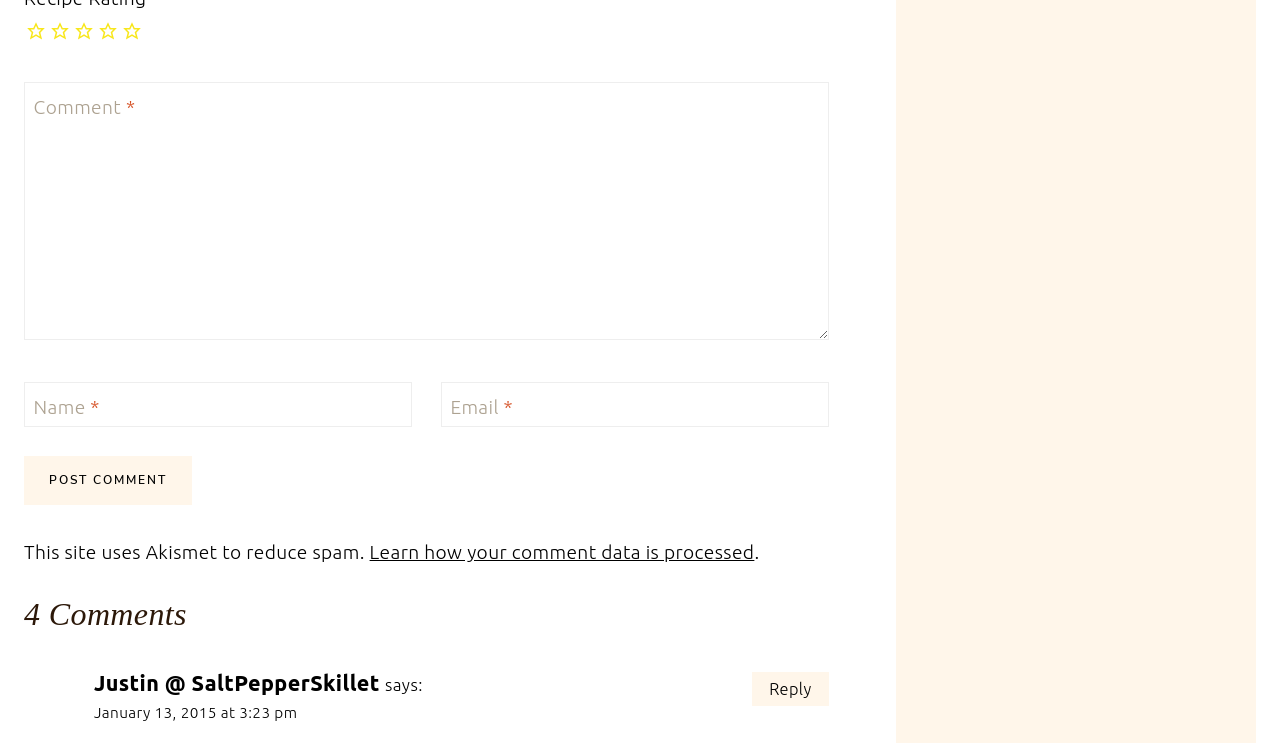What is the name of the author of the first comment?
Using the information presented in the image, please offer a detailed response to the question.

The name of the author of the first comment is Justin, as indicated by the text 'Justin @ SaltPepperSkillet' in the comment section.